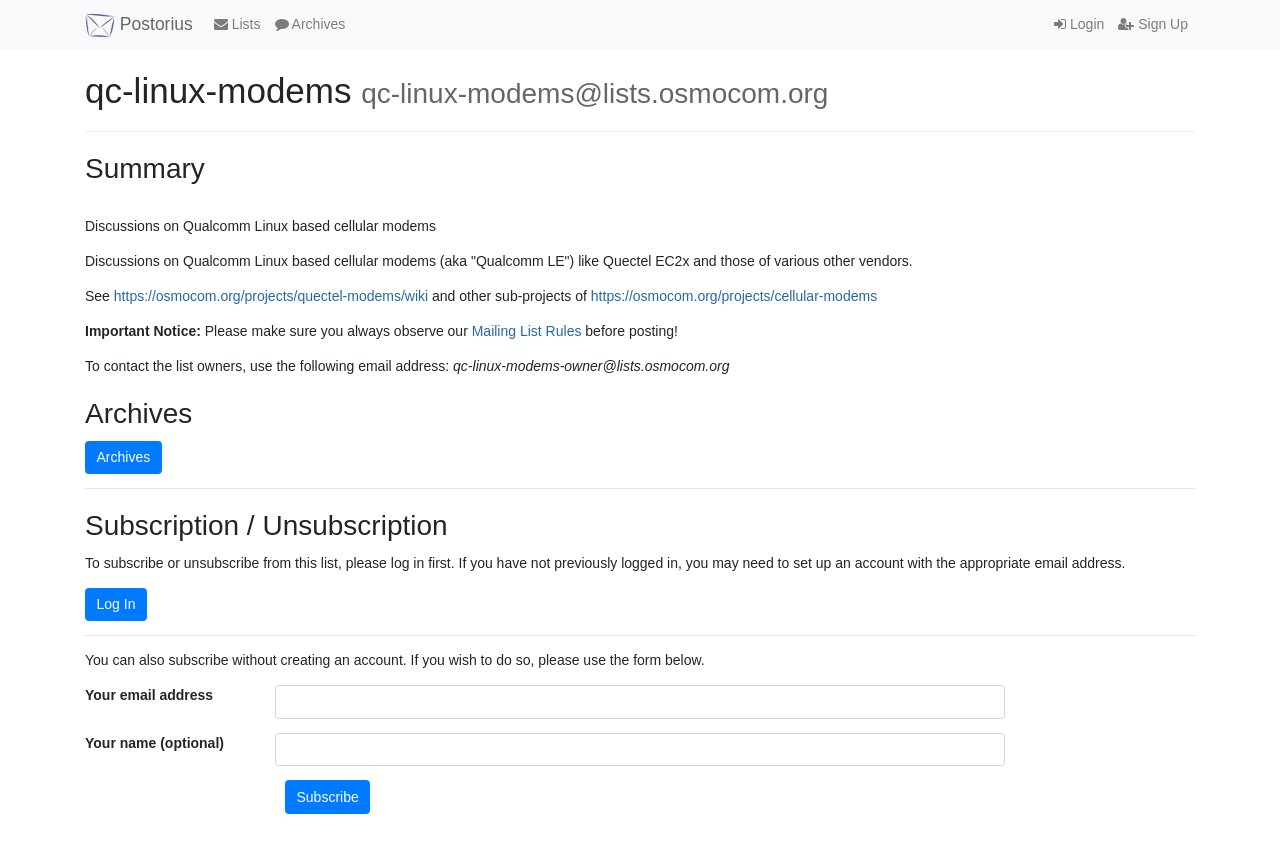What is required to subscribe to this mailing list?
Using the information from the image, give a concise answer in one word or a short phrase.

Email address